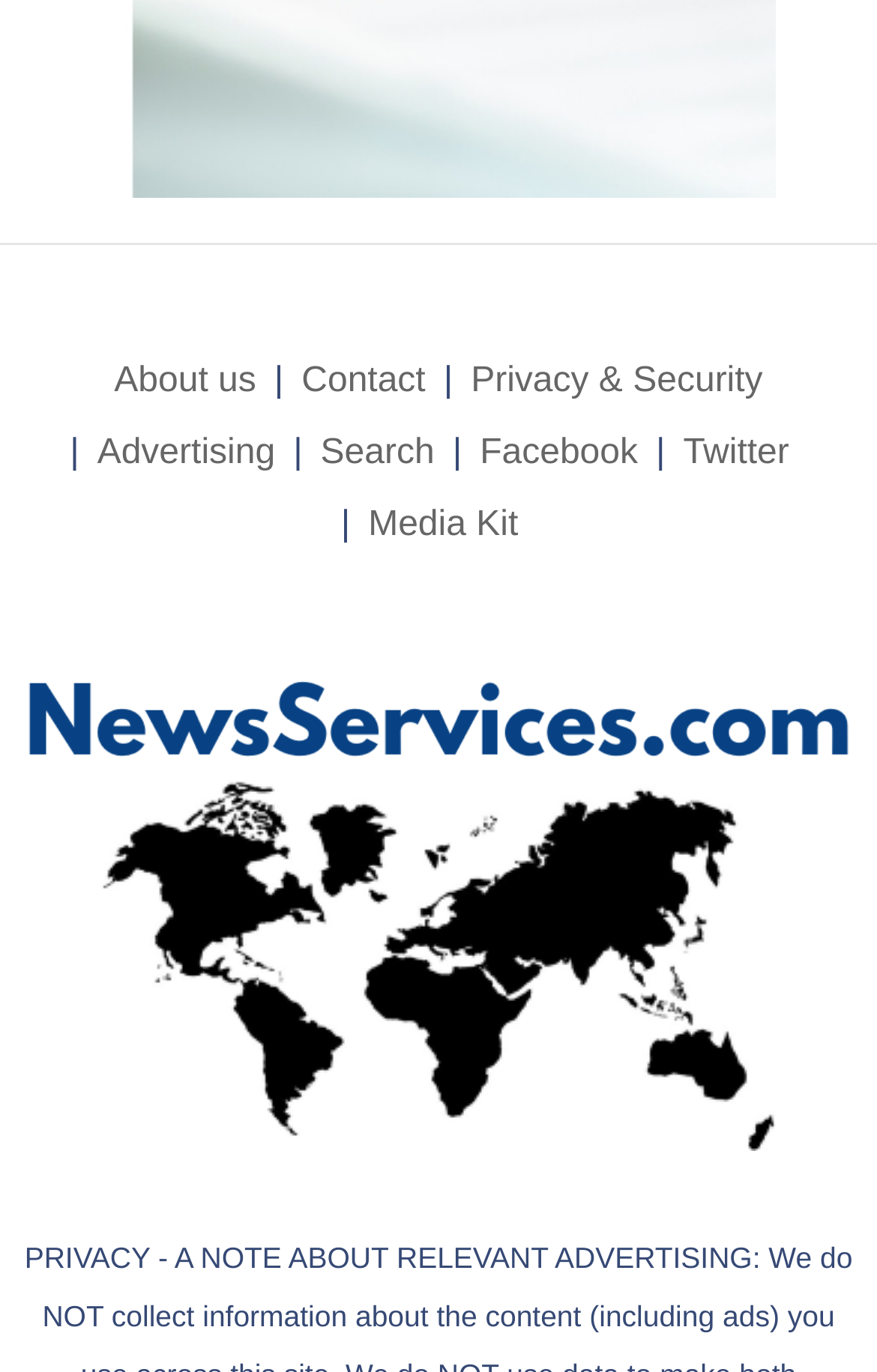Determine the bounding box coordinates of the clickable element to complete this instruction: "visit facebook page". Provide the coordinates in the format of four float numbers between 0 and 1, [left, top, right, bottom].

[0.547, 0.305, 0.727, 0.358]